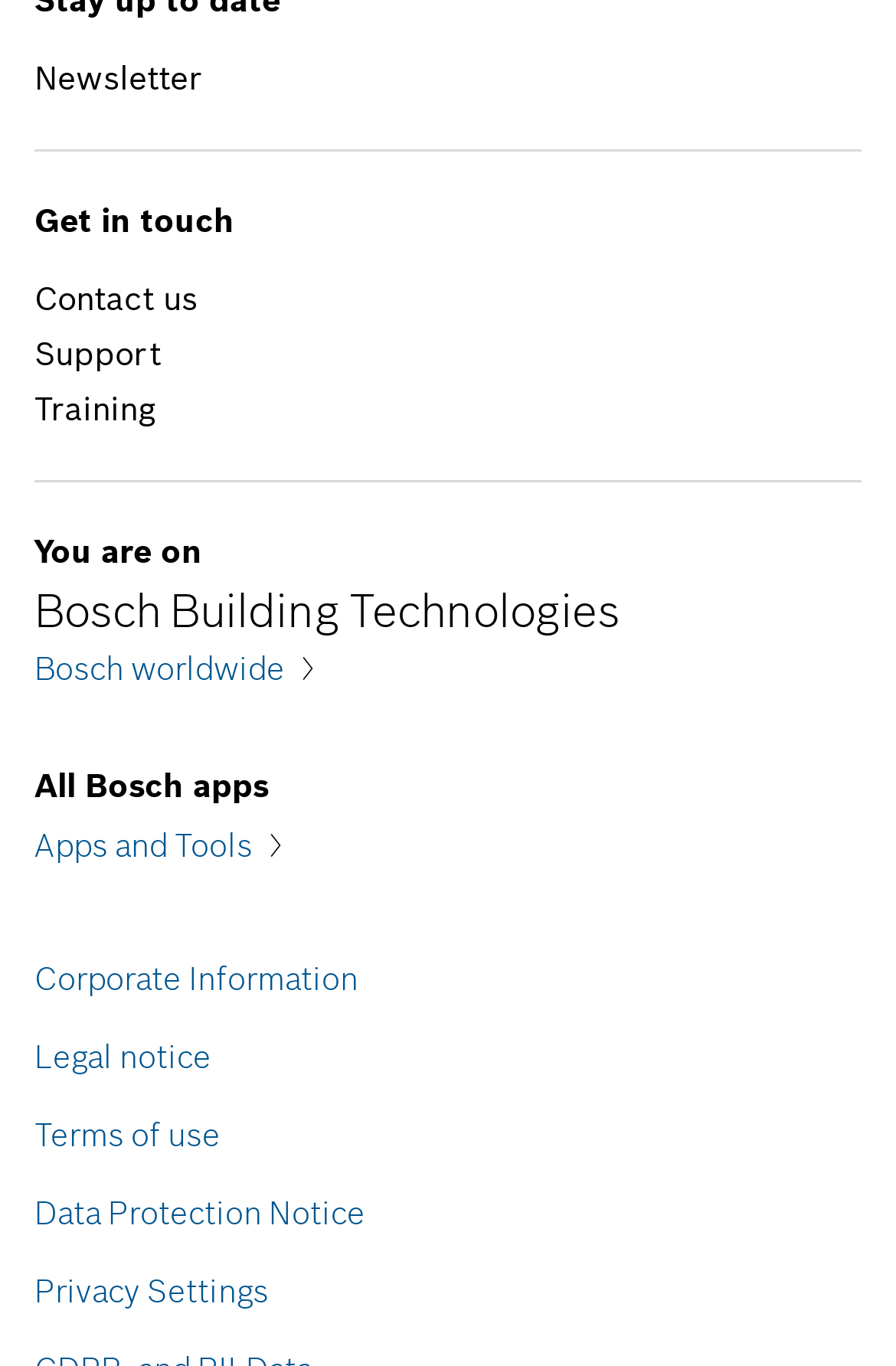Determine the bounding box coordinates of the clickable region to carry out the instruction: "Access support".

[0.038, 0.243, 0.179, 0.274]